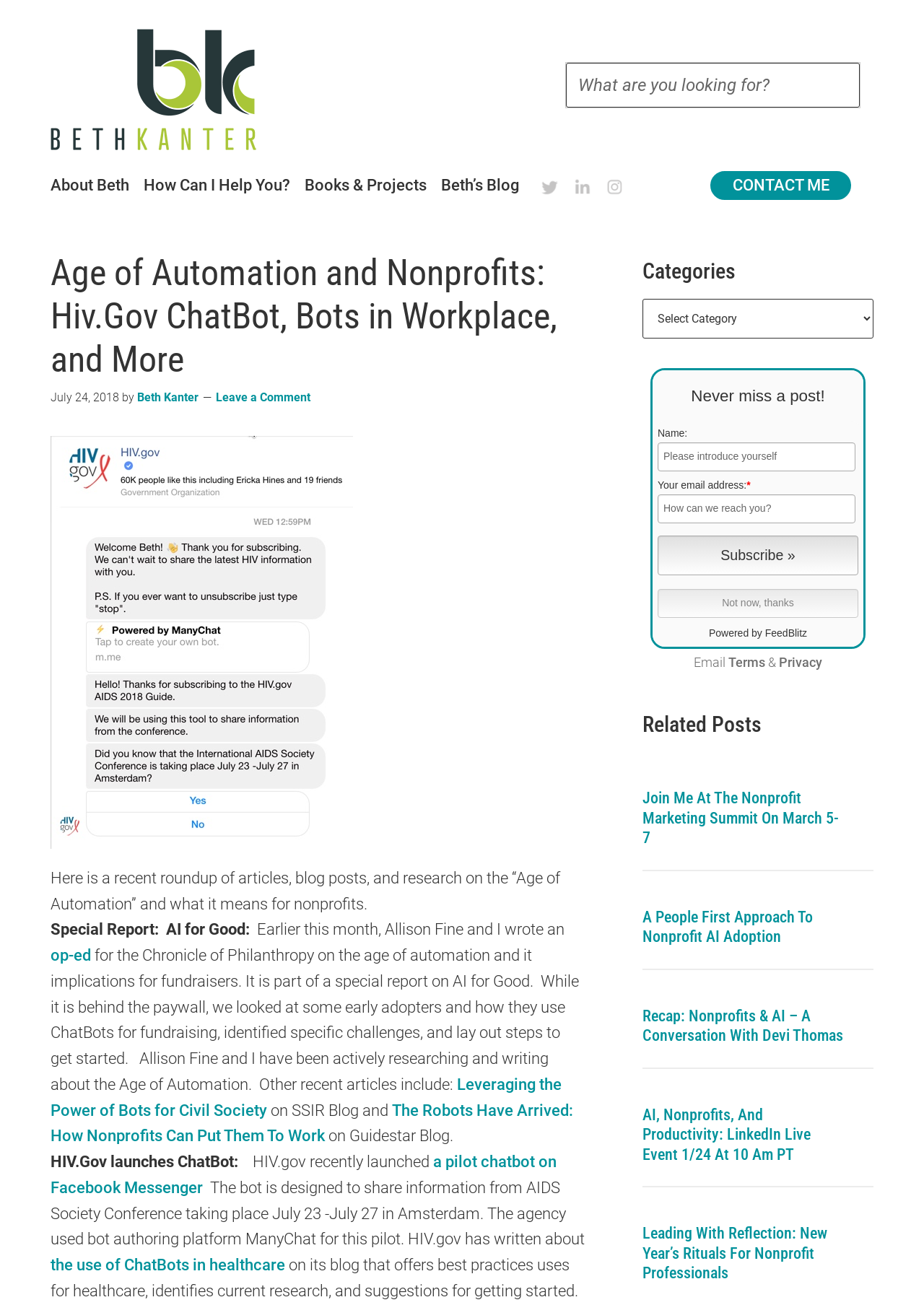Determine the main heading of the webpage and generate its text.

Age of Automation and Nonprofits: Hiv.Gov ChatBot, Bots in Workplace, and More